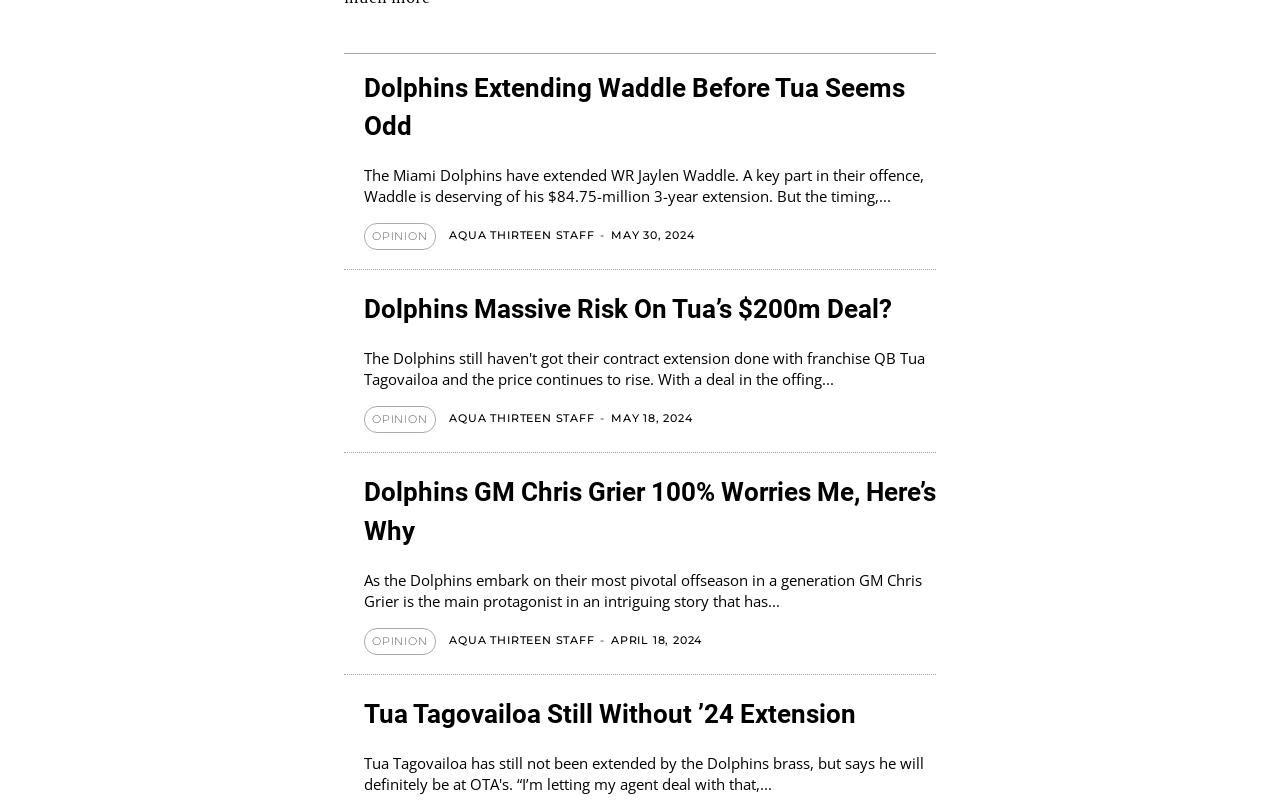From the element description Opinion, predict the bounding box coordinates of the UI element. The coordinates must be specified in the format (top-left x, top-left y, bottom-right x, bottom-right y) and should be within the 0 to 1 range.

[0.284, 0.278, 0.34, 0.312]